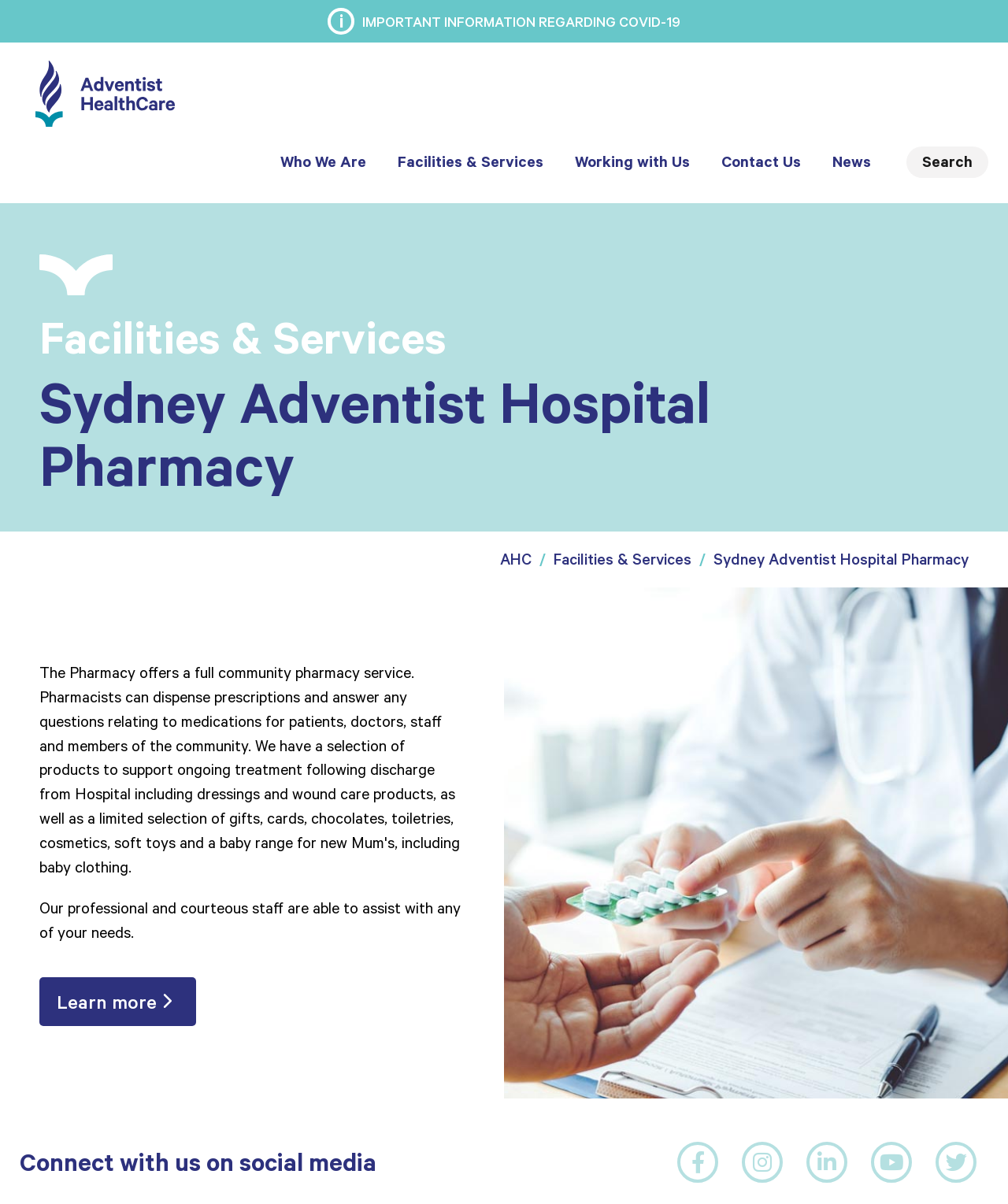Determine the bounding box for the described HTML element: "parent_node: IMPORTANT INFORMATION REGARDING COVID-19". Ensure the coordinates are four float numbers between 0 and 1 in the format [left, top, right, bottom].

[0.945, 0.791, 0.984, 0.824]